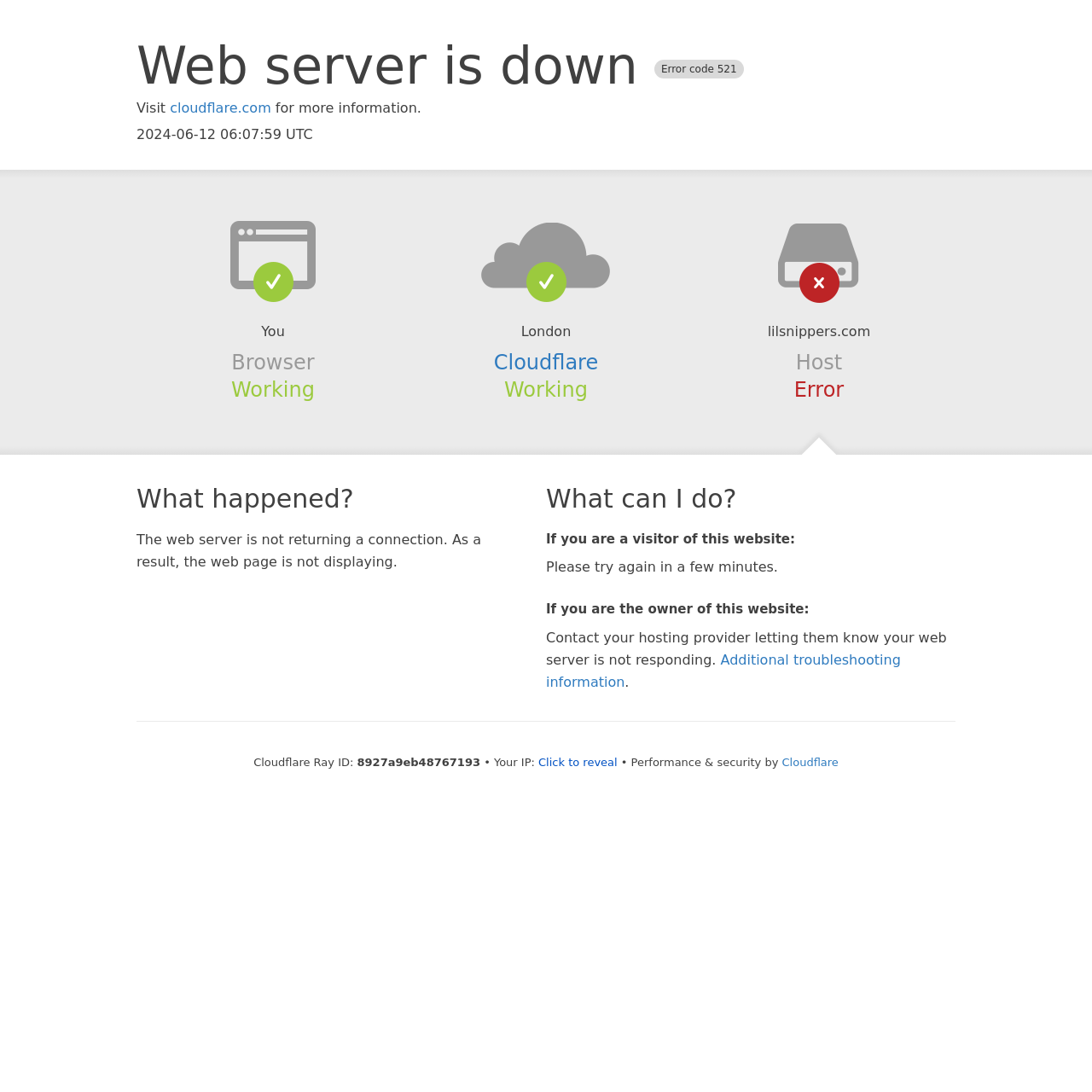From the screenshot, find the bounding box of the UI element matching this description: "Cloudflare". Supply the bounding box coordinates in the form [left, top, right, bottom], each a float between 0 and 1.

[0.452, 0.321, 0.548, 0.343]